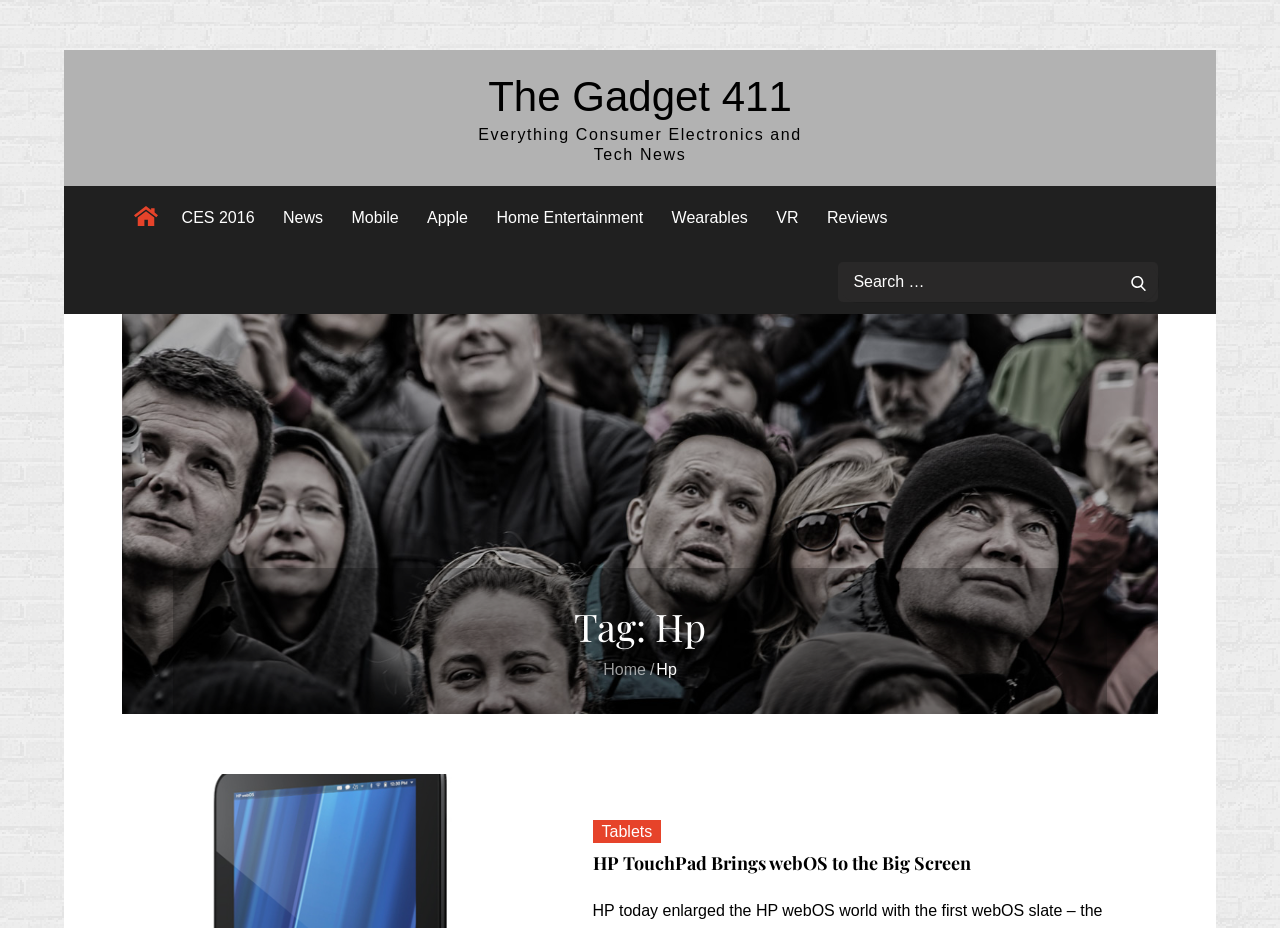Locate the bounding box coordinates of the region to be clicked to comply with the following instruction: "Search for something". The coordinates must be four float numbers between 0 and 1, in the form [left, top, right, bottom].

[0.655, 0.283, 0.905, 0.326]